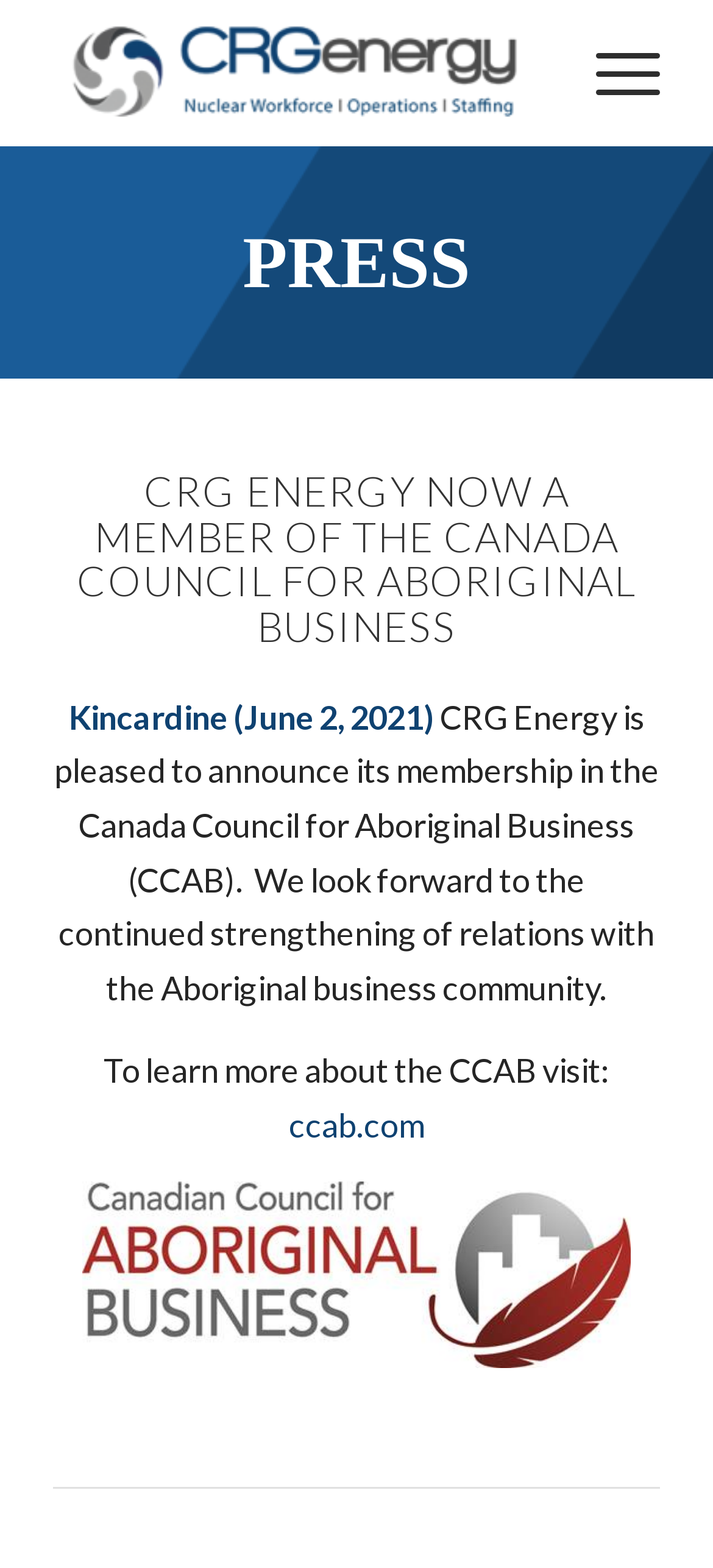Given the description of the UI element: "alt="CRG Energy Projects Inc."", predict the bounding box coordinates in the form of [left, top, right, bottom], with each value being a float between 0 and 1.

[0.075, 0.0, 0.755, 0.093]